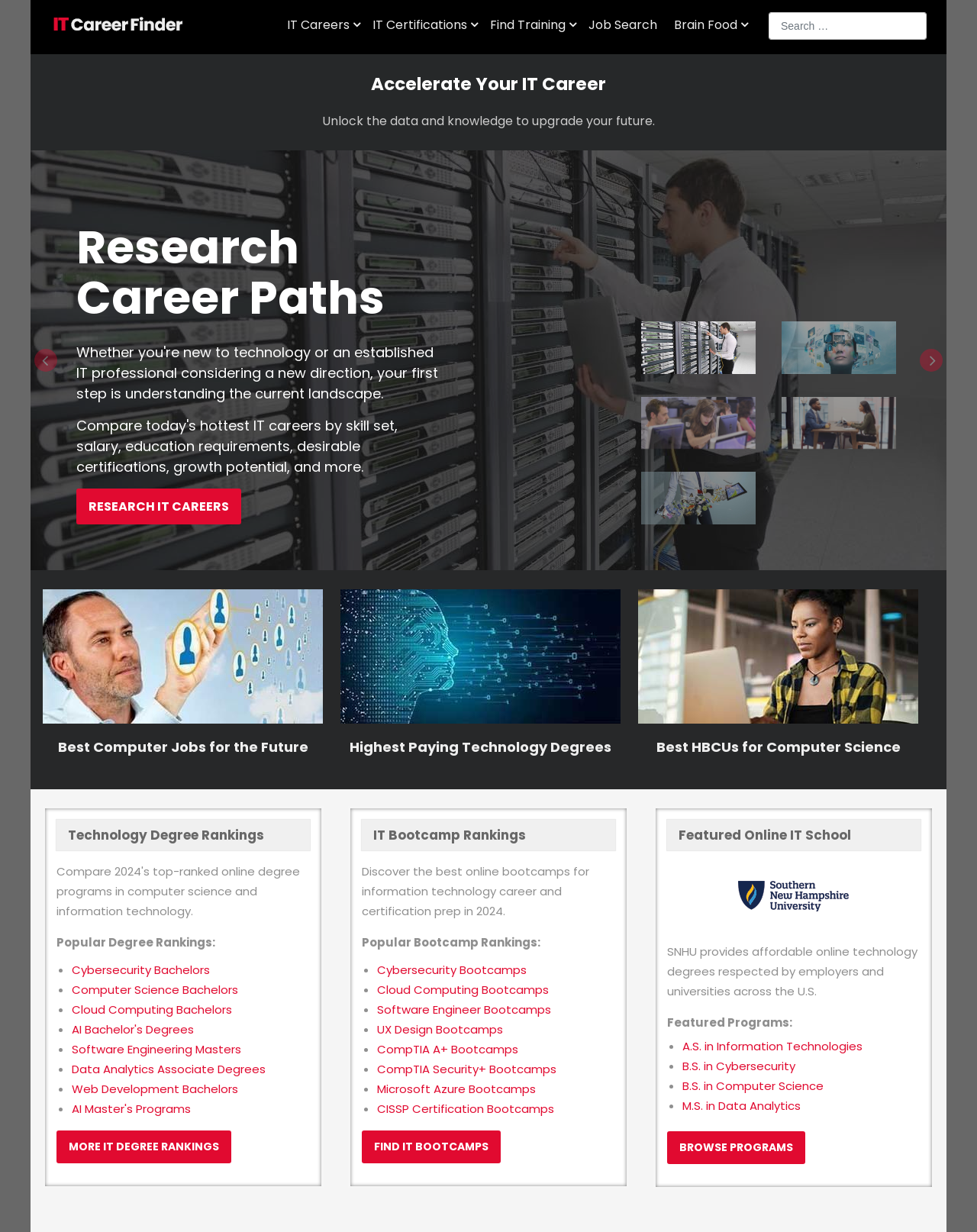Identify and provide the main heading of the webpage.

Accelerate Your IT Career